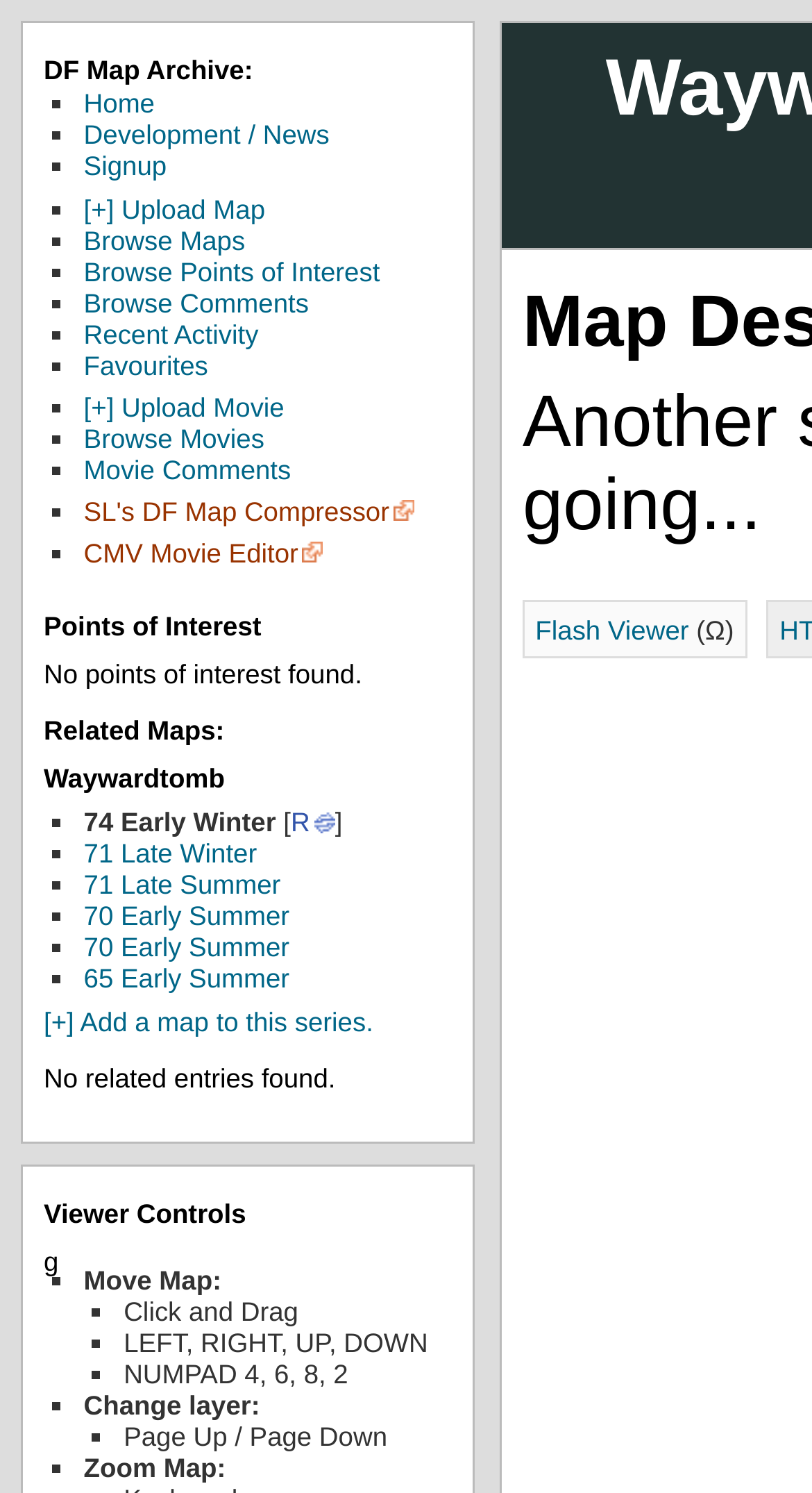Please respond to the question with a concise word or phrase:
How do you move the map?

Click and Drag